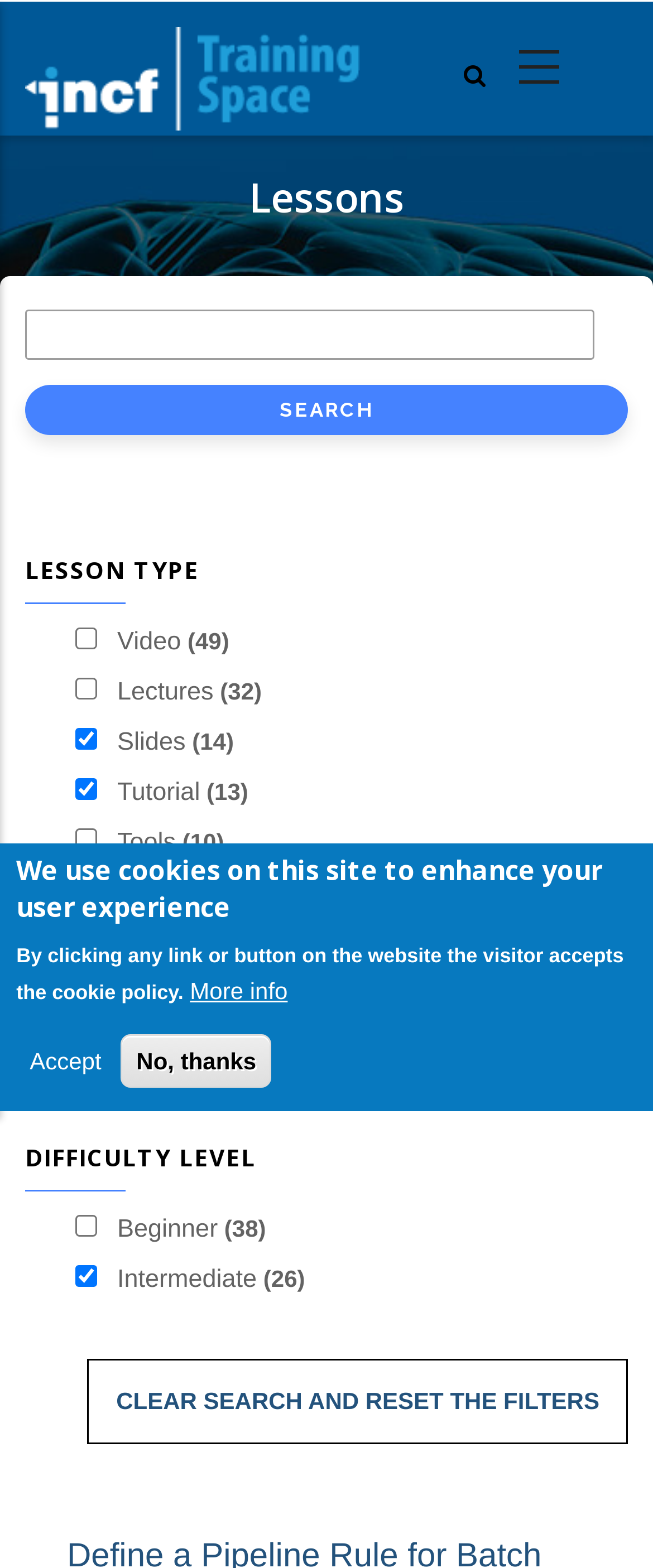Identify the bounding box for the described UI element. Provide the coordinates in (top-left x, top-left y, bottom-right x, bottom-right y) format with values ranging from 0 to 1: parent_node: Jupyter Notebook (4)

[0.115, 0.624, 0.149, 0.638]